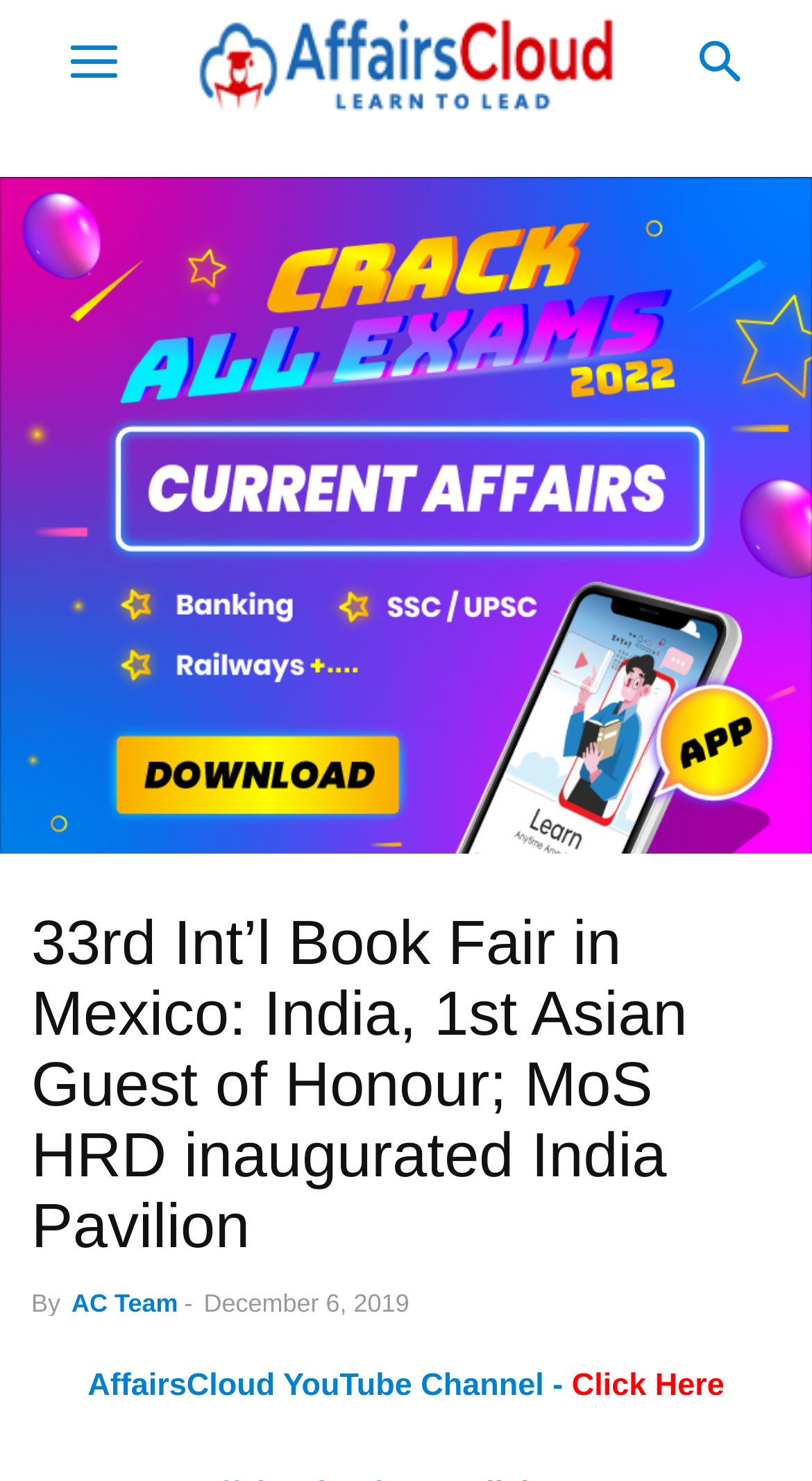What is the name of the app?
Using the image, answer in one word or phrase.

Current Affairs APP